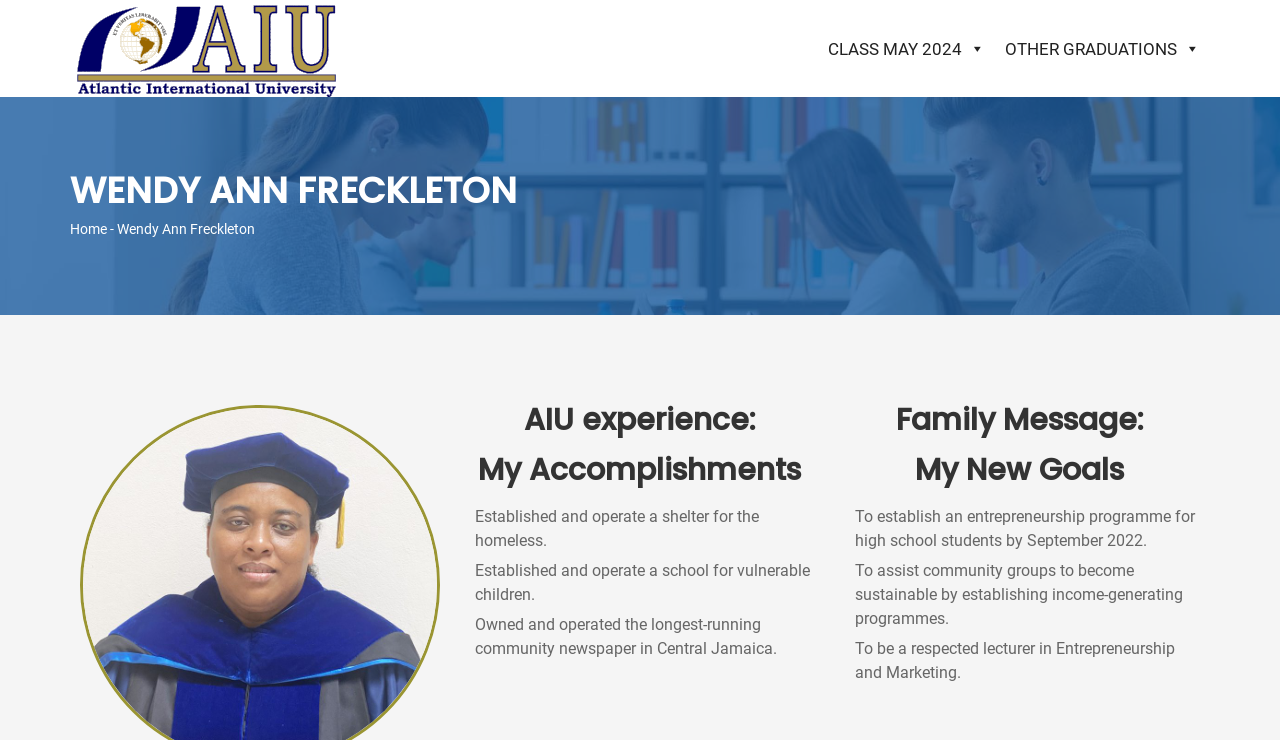Please provide the bounding box coordinates in the format (top-left x, top-left y, bottom-right x, bottom-right y). Remember, all values are floating point numbers between 0 and 1. What is the bounding box coordinate of the region described as: Other Graduations

[0.777, 0.039, 0.945, 0.093]